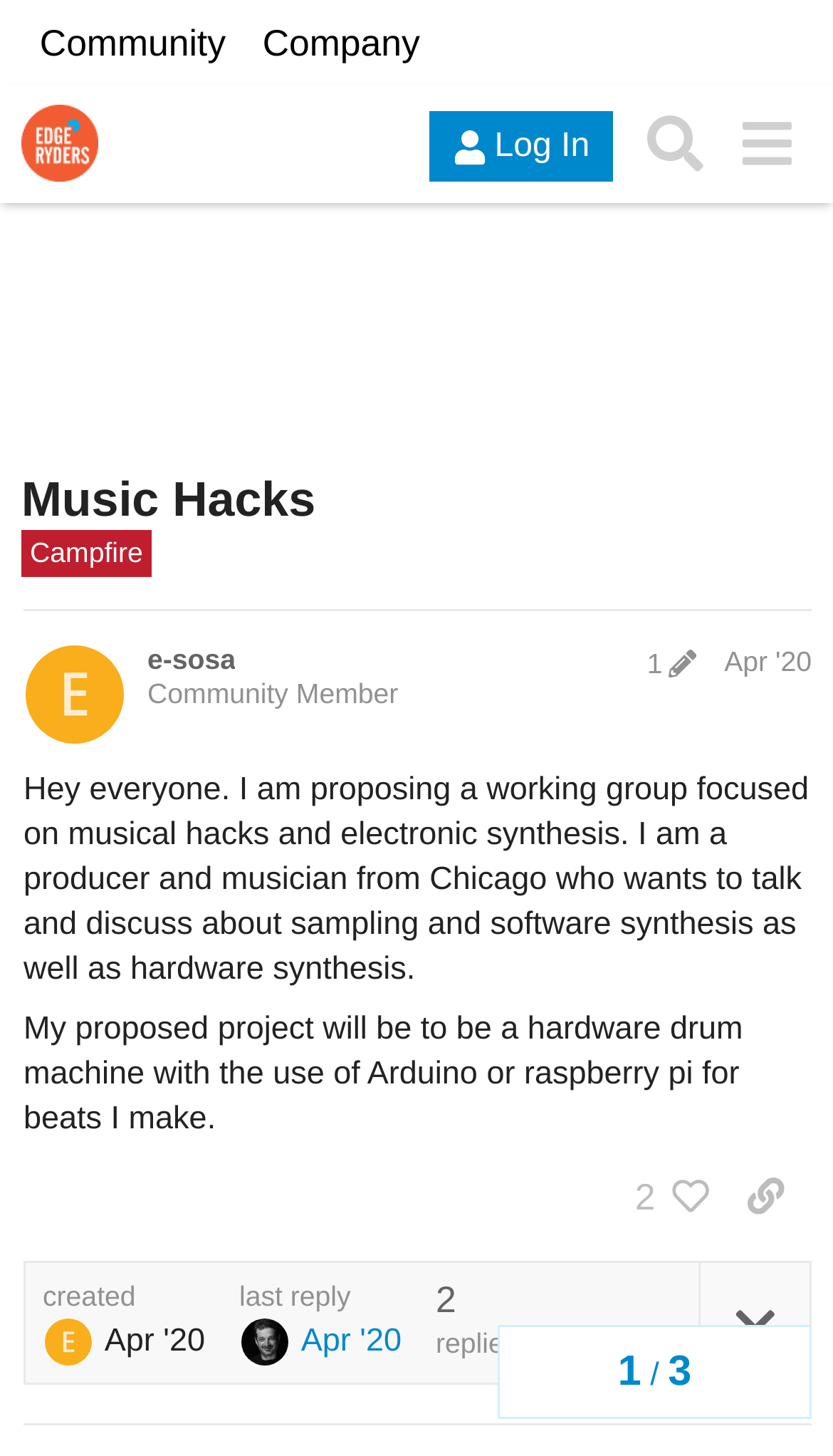What is the name of the author of the post?
Based on the screenshot, give a detailed explanation to answer the question.

I found the answer by looking at the heading 'e-sosa Community Member post edit history Apr '20' above the post content, and then found the link 'e-sosa' next to it.